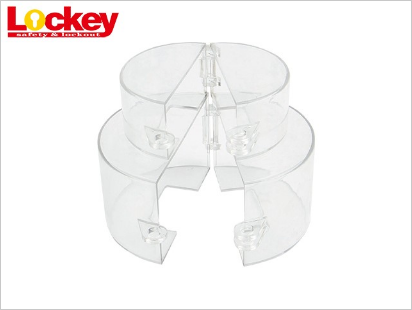Give a concise answer using only one word or phrase for this question:
What is the purpose of the valve lockout device?

Preventing accidental operation